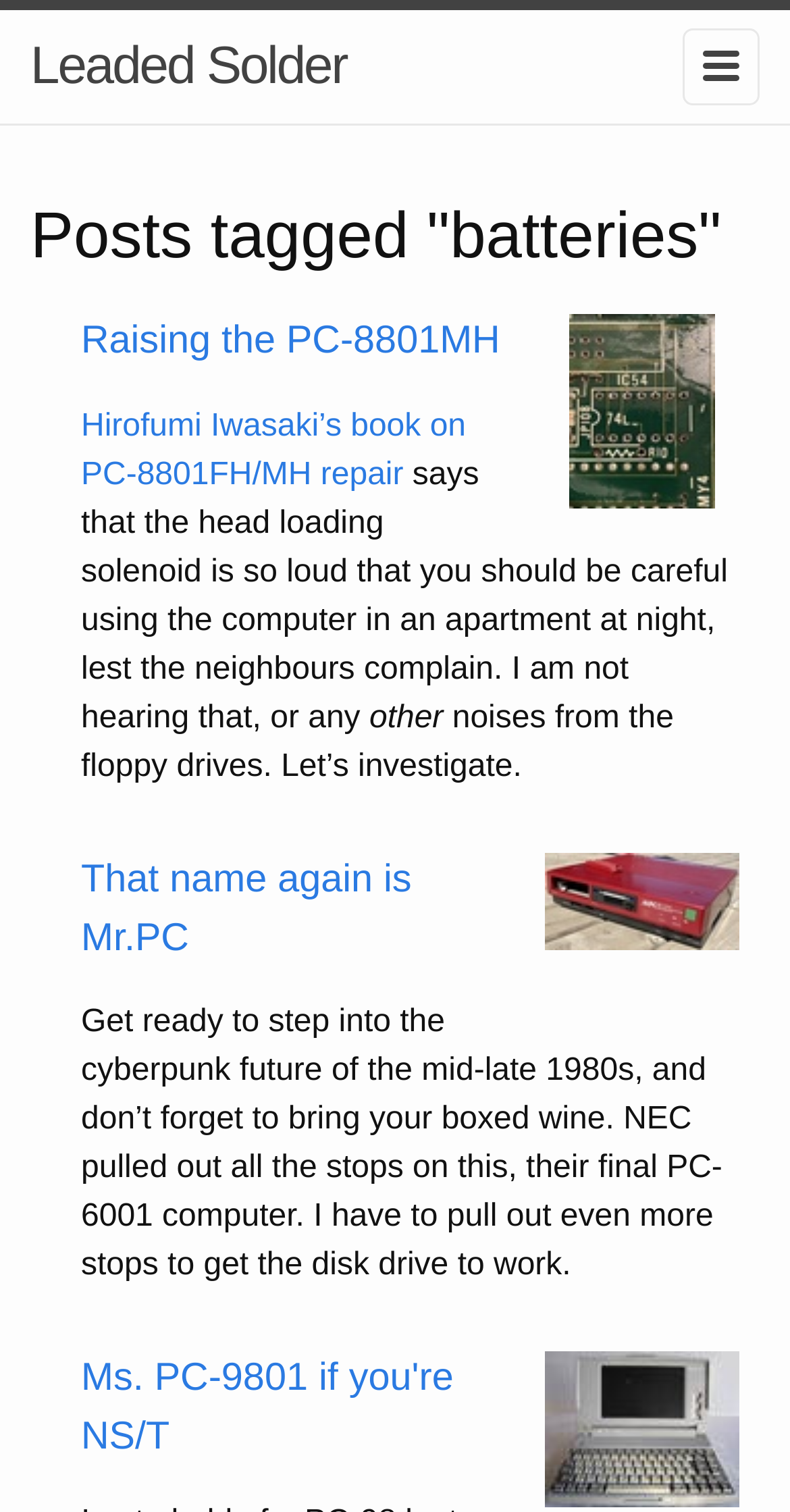Give an extensive and precise description of the webpage.

The webpage is a blog or article listing page, with a focus on posts related to batteries. At the top, there is a link to the website's main page, "Leaded Solder", and a small image to the right of it. Below this, there is a heading that reads "Posts tagged with 'batteries'".

The main content of the page is a list of article summaries, each with a thumbnail image to the left and a heading with a link to the full article. The first article is titled "Raising the PC-8801MH", with a brief text summary that mentions the loud head loading solenoid and the author's investigation into the noise. 

Below this, there are two more article summaries, "Hirofumi Iwasaki’s book on PC-8801FH/MH repair" and "That name again is Mr.PC", each with a thumbnail image and a brief text summary. The third article summary is "Ms. PC-9801 if you're NS/T", which describes the NEC PC-6001 computer and the author's efforts to get the disk drive to work.

There are a total of five article summaries on the page, each with a thumbnail image and a brief text summary. The images are aligned to the left, with the headings and text summaries to the right of each image. The overall layout is organized, with clear headings and concise text summaries.